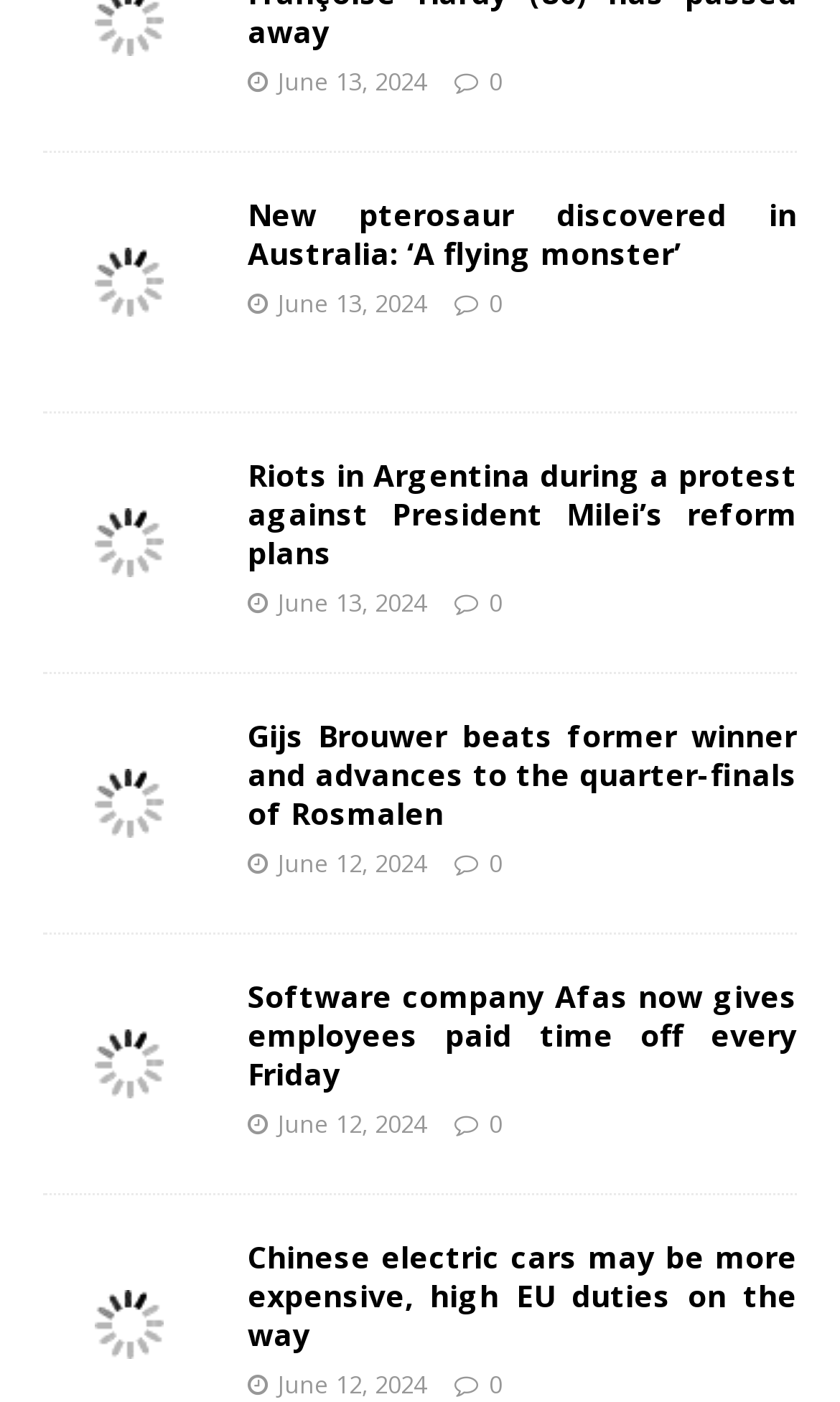Please indicate the bounding box coordinates of the element's region to be clicked to achieve the instruction: "Check news about Software company Afas". Provide the coordinates as four float numbers between 0 and 1, i.e., [left, top, right, bottom].

[0.051, 0.697, 0.256, 0.82]